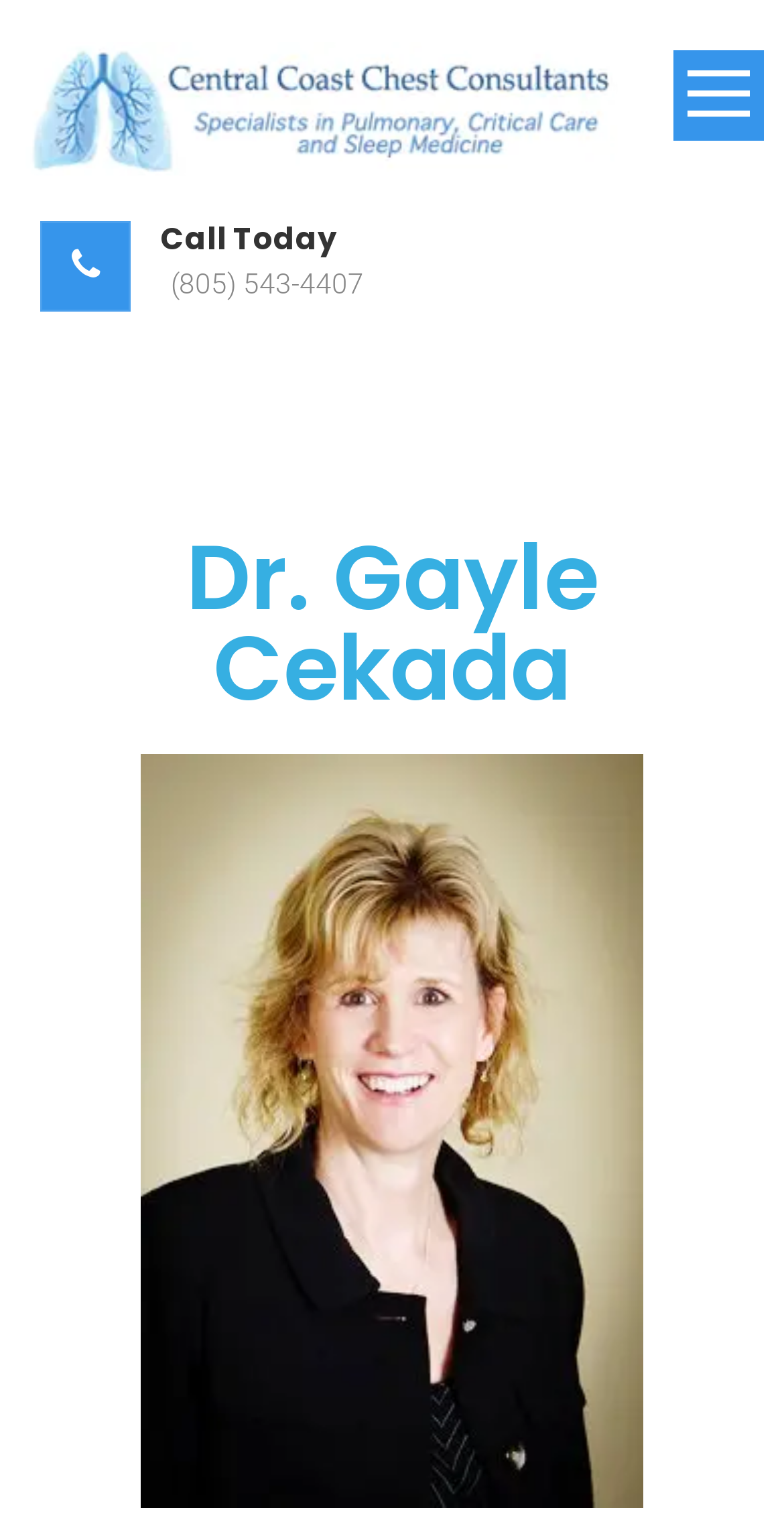Predict the bounding box for the UI component with the following description: "alt="Central Coast Chest Consultants"".

[0.026, 0.096, 0.794, 0.122]